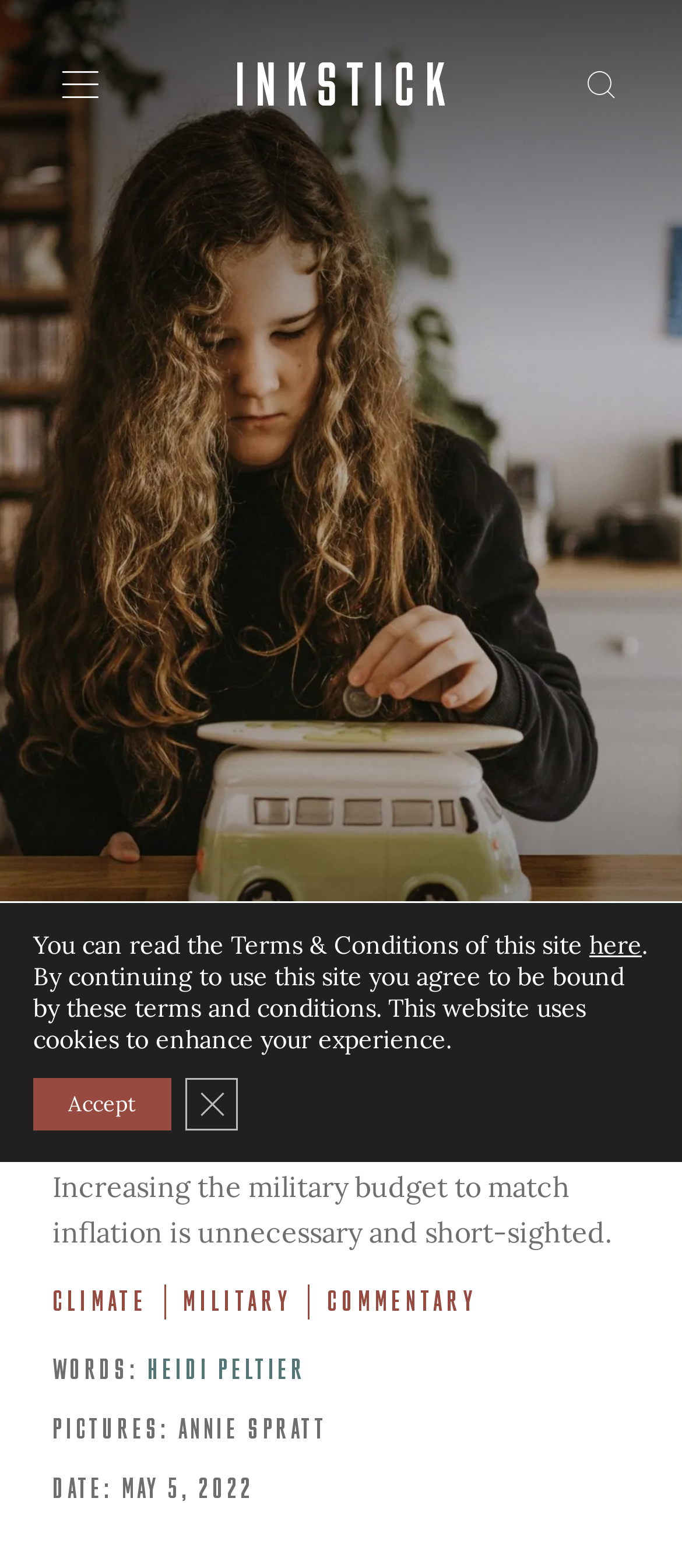Identify the bounding box coordinates for the element that needs to be clicked to fulfill this instruction: "View pictures by Annie Spratt". Provide the coordinates in the format of four float numbers between 0 and 1: [left, top, right, bottom].

[0.262, 0.902, 0.48, 0.921]